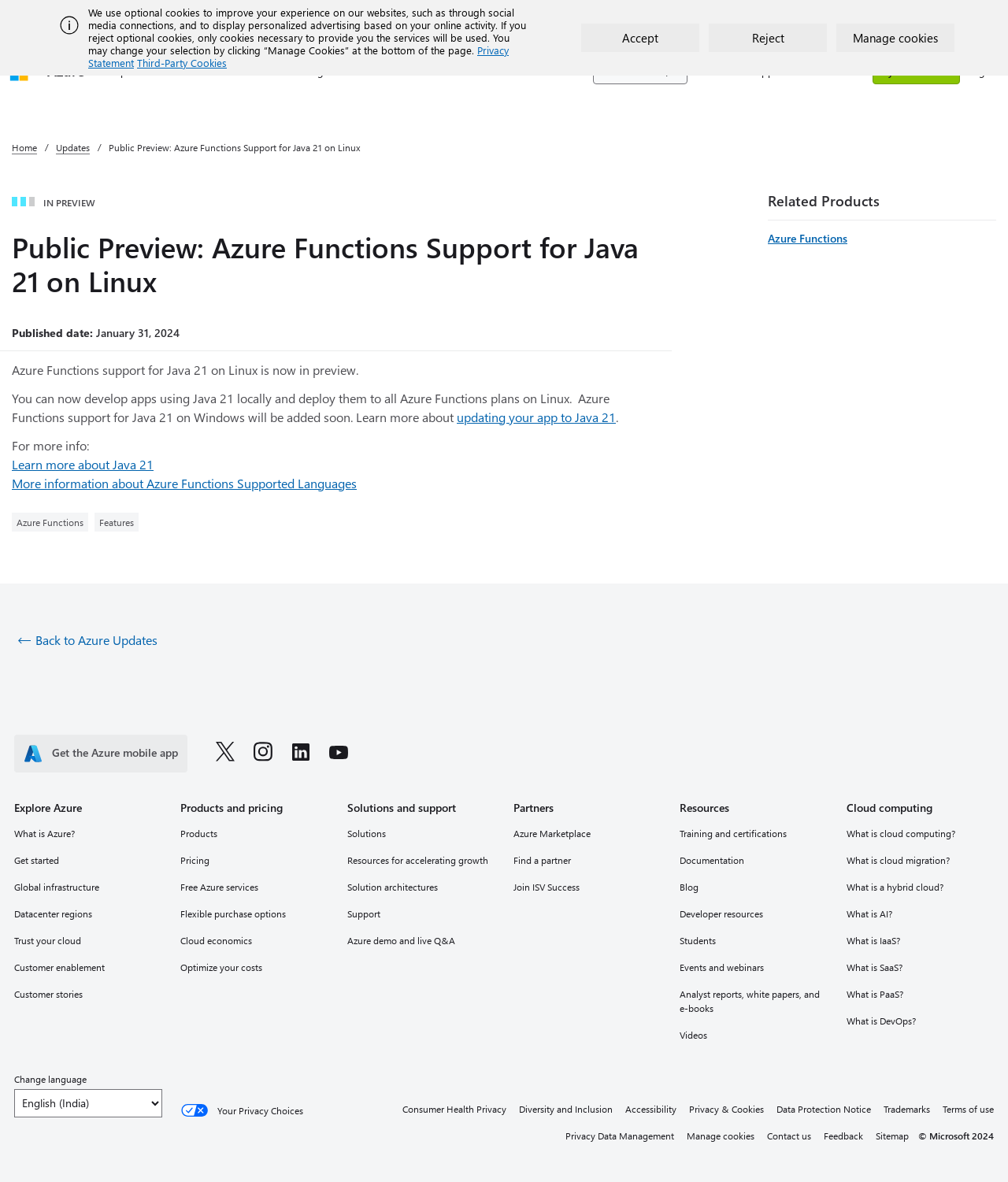What is the main topic of this webpage?
Analyze the screenshot and provide a detailed answer to the question.

Based on the webpage content, especially the heading 'Public Preview: Azure Functions Support for Java 21 on Linux', it is clear that the main topic of this webpage is Azure Functions.